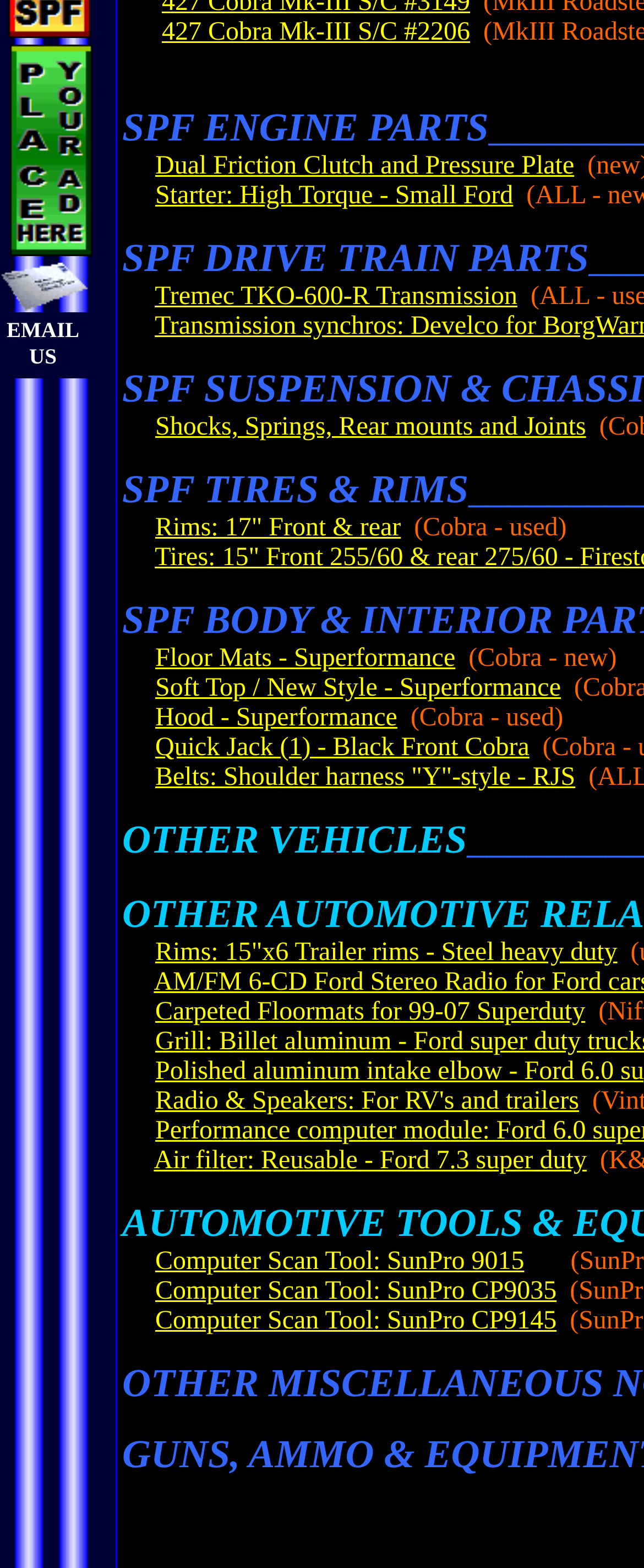Identify the bounding box of the HTML element described here: "Floor Mats - Superformance". Provide the coordinates as four float numbers between 0 and 1: [left, top, right, bottom].

[0.241, 0.411, 0.707, 0.429]